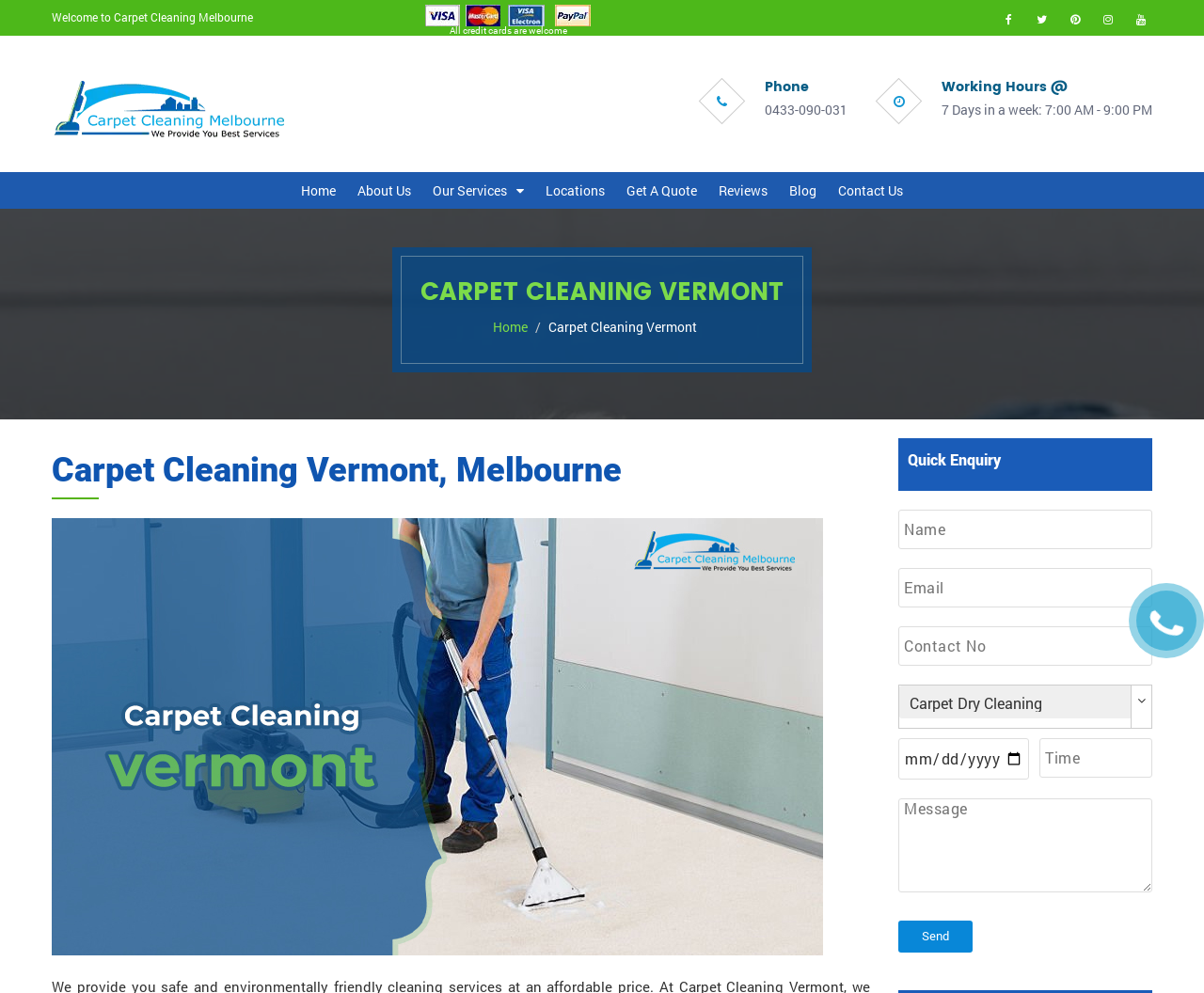Please determine the bounding box coordinates of the element to click in order to execute the following instruction: "Fill in the 'Name' textbox". The coordinates should be four float numbers between 0 and 1, specified as [left, top, right, bottom].

[0.746, 0.513, 0.957, 0.553]